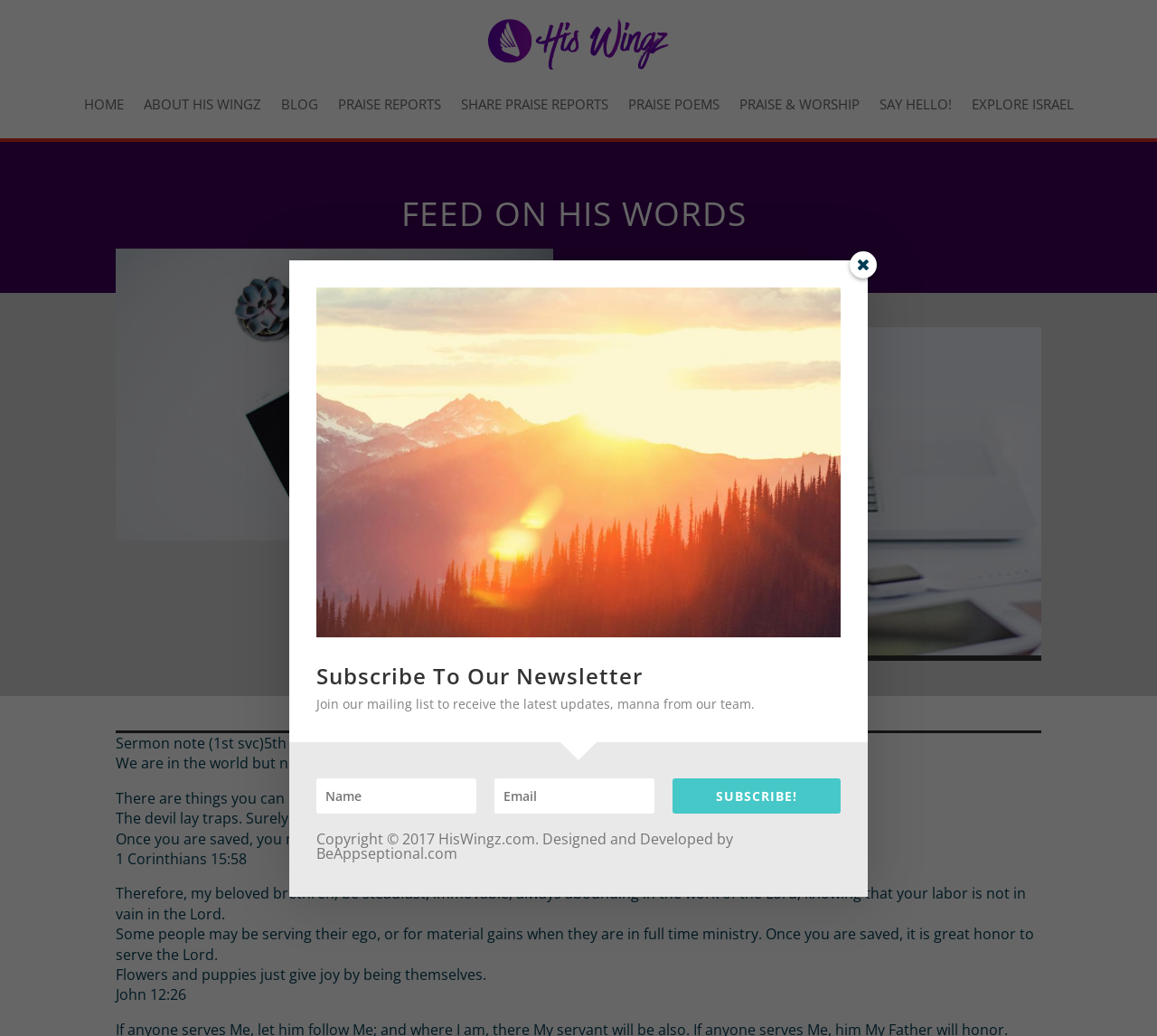Please extract the webpage's main title and generate its text content.

FEED ON HIS WORDS